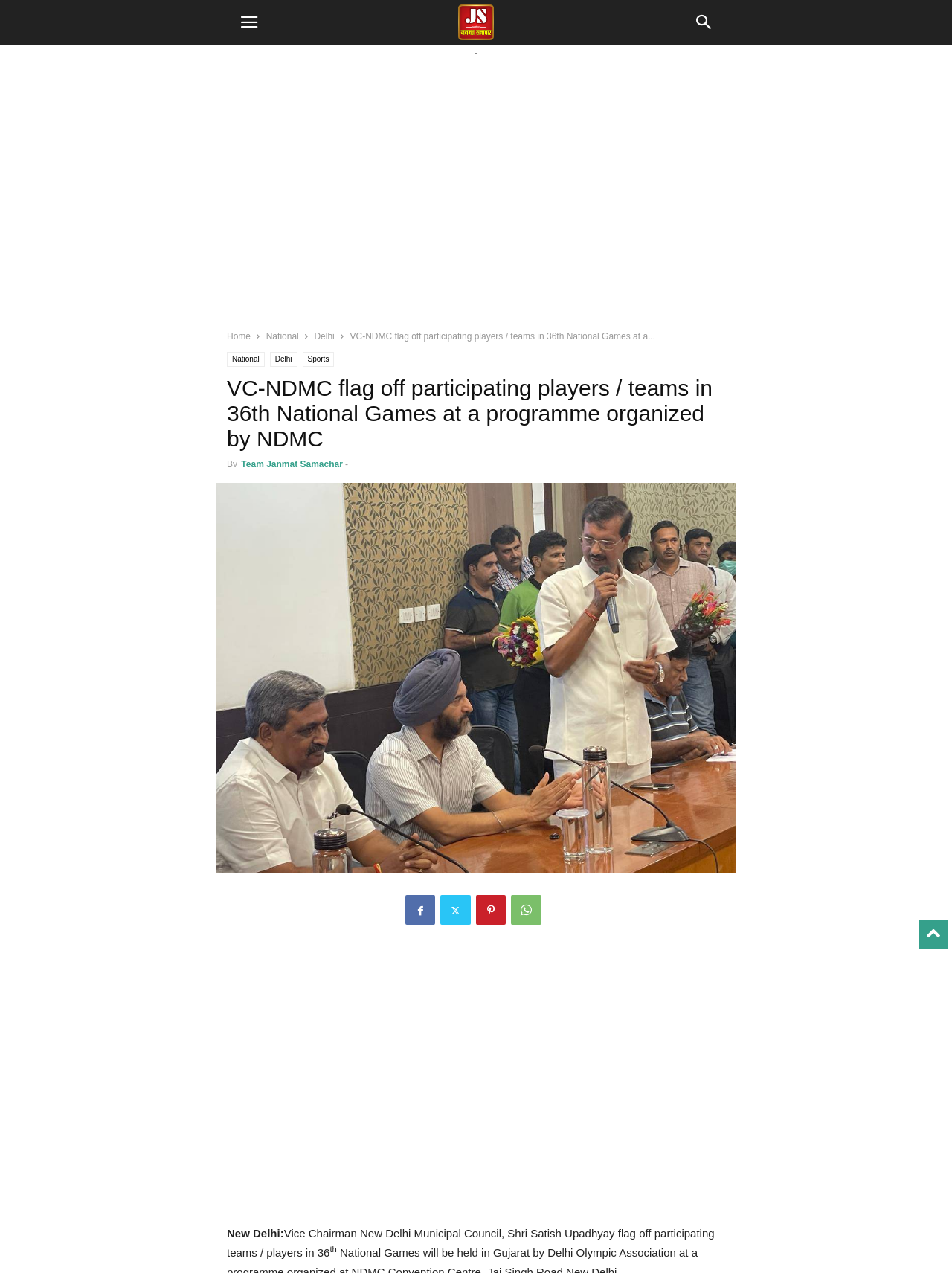Please extract and provide the main headline of the webpage.

VC-NDMC flag off participating players / teams in 36th National Games at a programme organized by NDMC